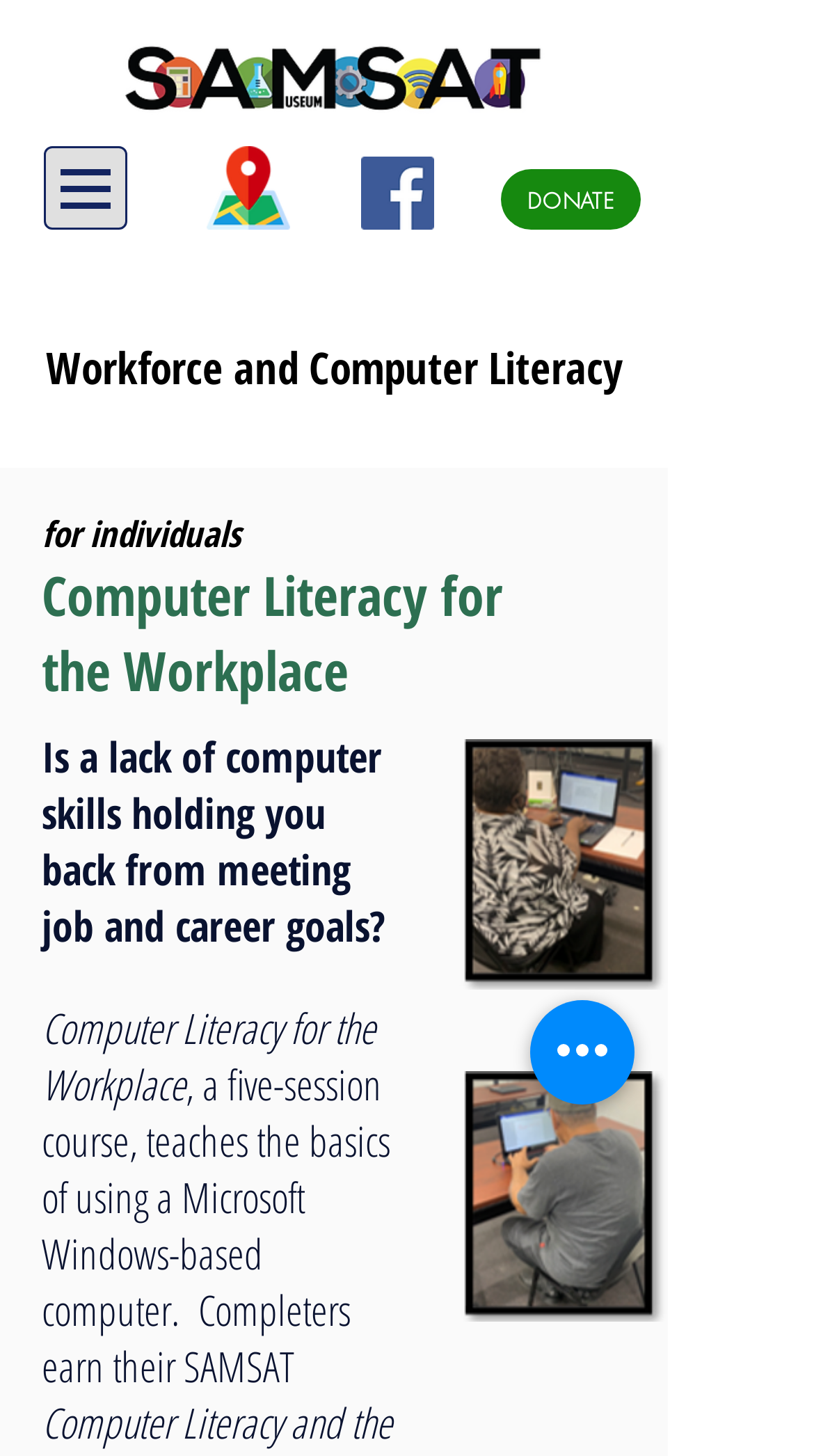Determine the bounding box coordinates of the UI element described below. Use the format (top-left x, top-left y, bottom-right x, bottom-right y) with floating point numbers between 0 and 1: aria-label="Quick actions"

[0.651, 0.687, 0.779, 0.759]